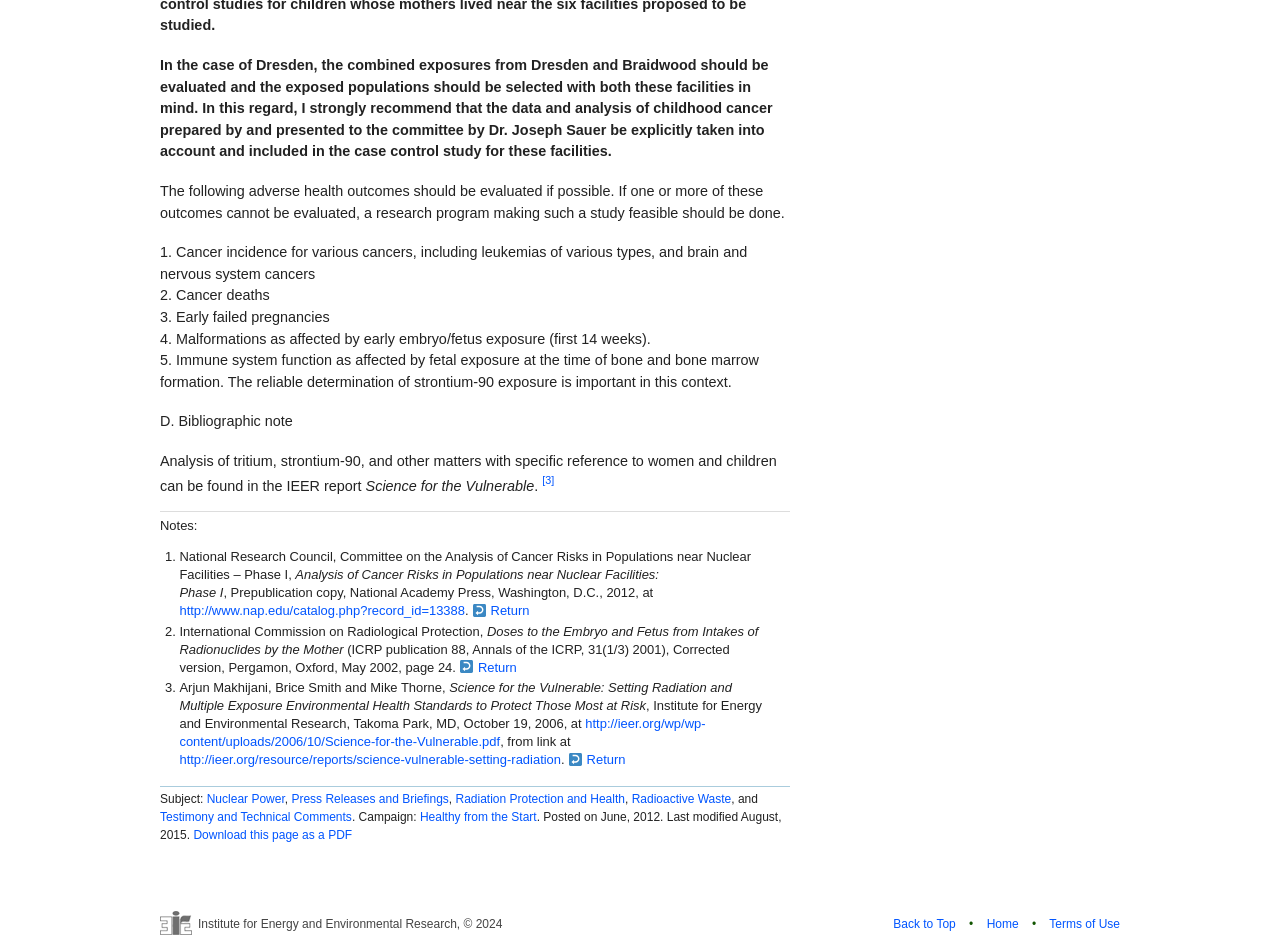Please identify the bounding box coordinates of the element that needs to be clicked to execute the following command: "Click on the link to download this page as a PDF". Provide the bounding box using four float numbers between 0 and 1, formatted as [left, top, right, bottom].

[0.151, 0.884, 0.275, 0.899]